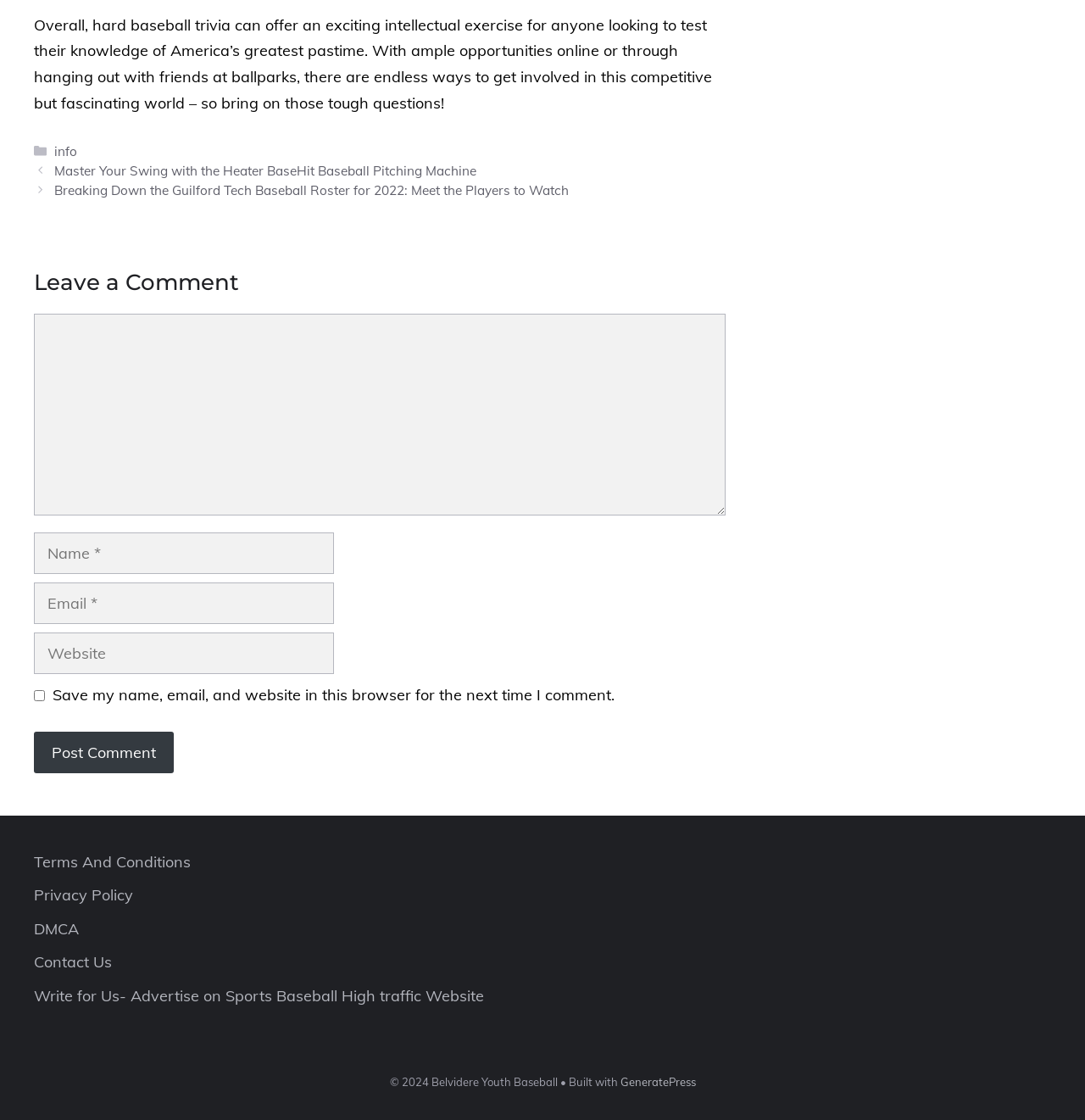From the element description: "DMCA", extract the bounding box coordinates of the UI element. The coordinates should be expressed as four float numbers between 0 and 1, in the order [left, top, right, bottom].

[0.031, 0.82, 0.073, 0.838]